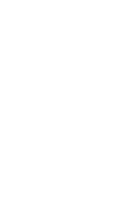Provide a comprehensive description of the image.

This image depicts the cover of the publication titled "A History of China Modern Art 1979-1989" (中國現代藝術史 1979-1989). The cover design features a contemporary aesthetic that likely reflects the themes of modern art explored within the book. The publication appears to delve into significant movements and artists within the specified period in China, offering insights into the evolution of art during a transformative time in Chinese history. This publication is part of a broader collection, as indicated by the titles nearby, showcasing other artistic works and exhibitions related to the Asian art scene, particularly within the context of recent developments and historical retrospectives.